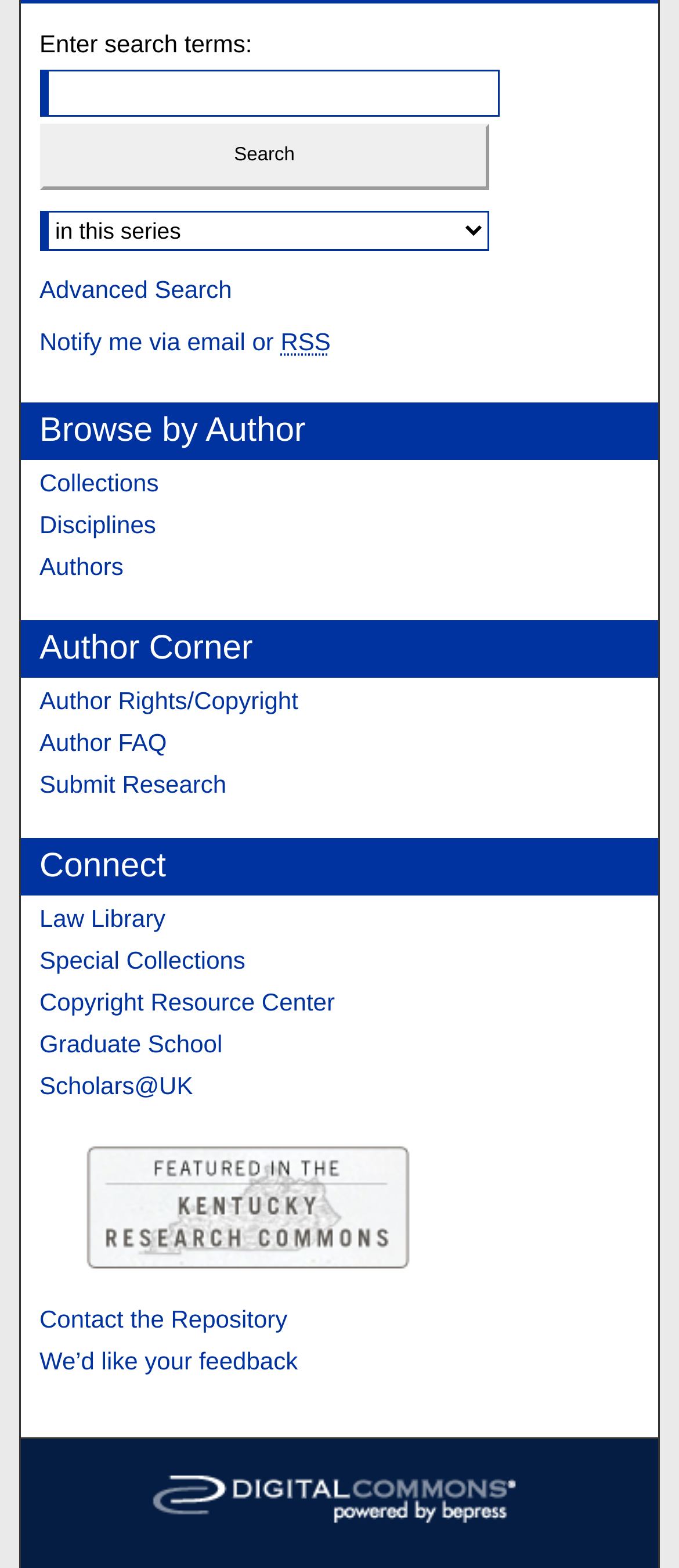How many headings are there on the webpage?
Give a single word or phrase answer based on the content of the image.

4